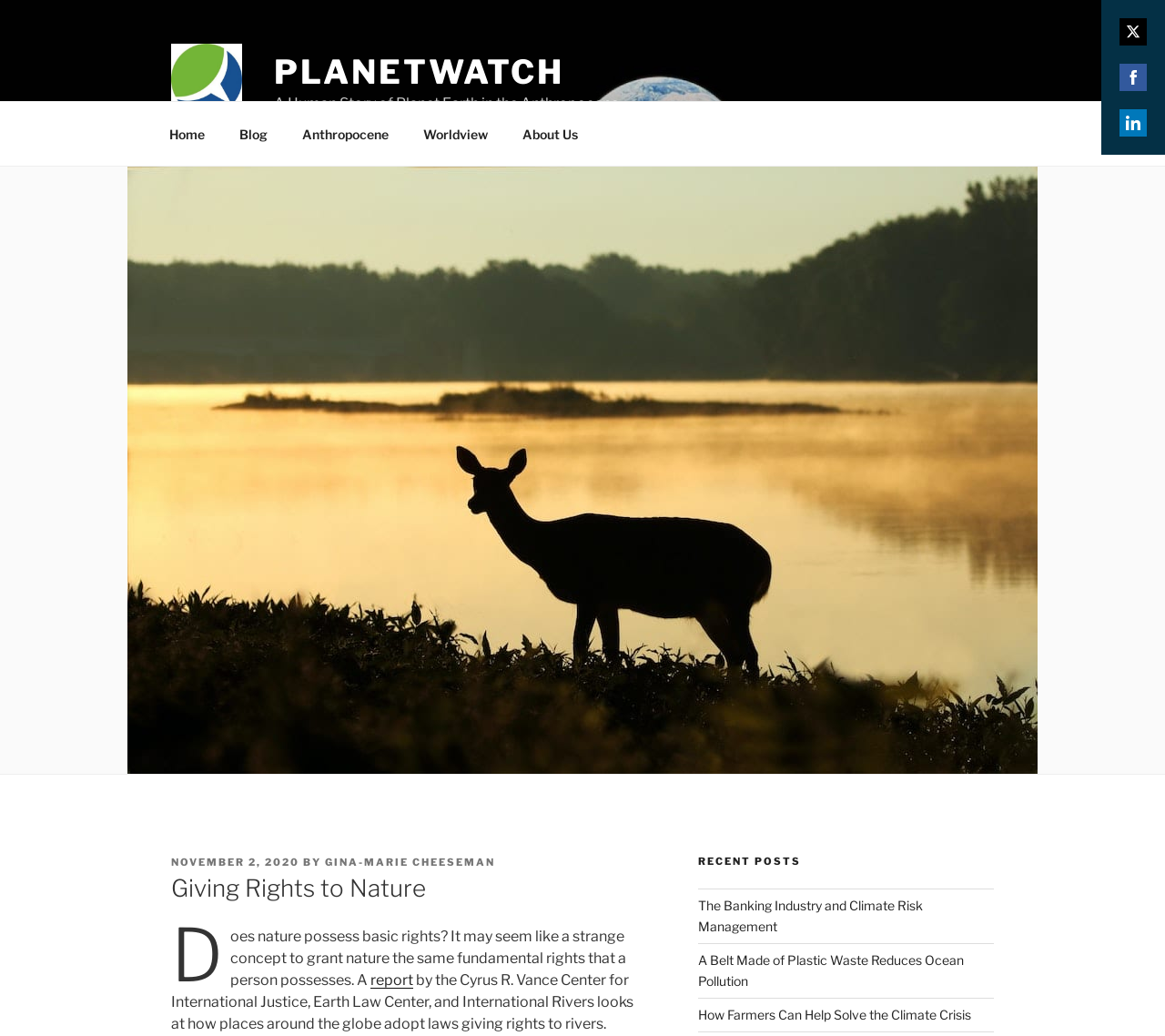Use a single word or phrase to answer the following:
How many recent posts are listed?

3